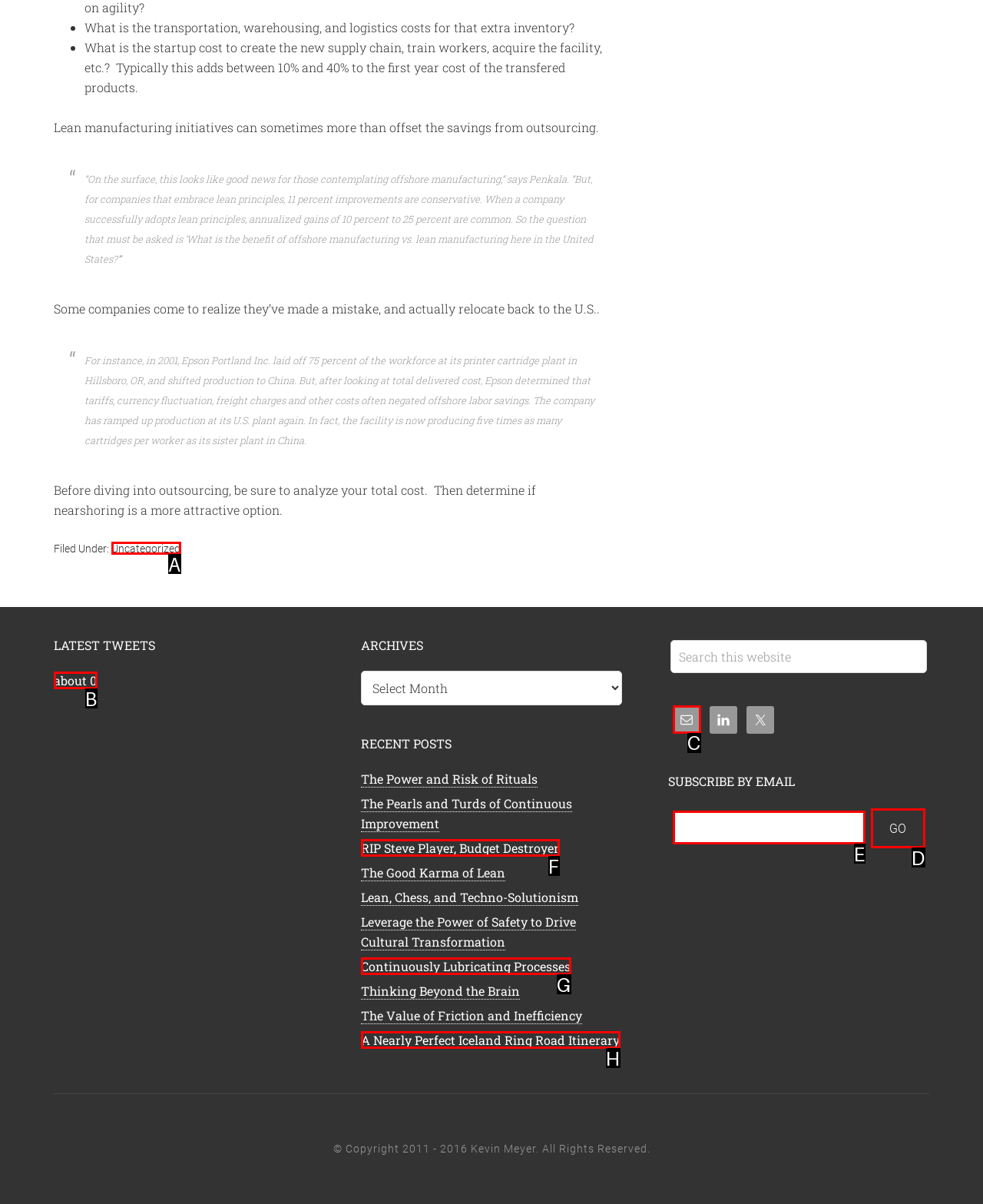Looking at the description: Continuously Lubricating Processes, identify which option is the best match and respond directly with the letter of that option.

G